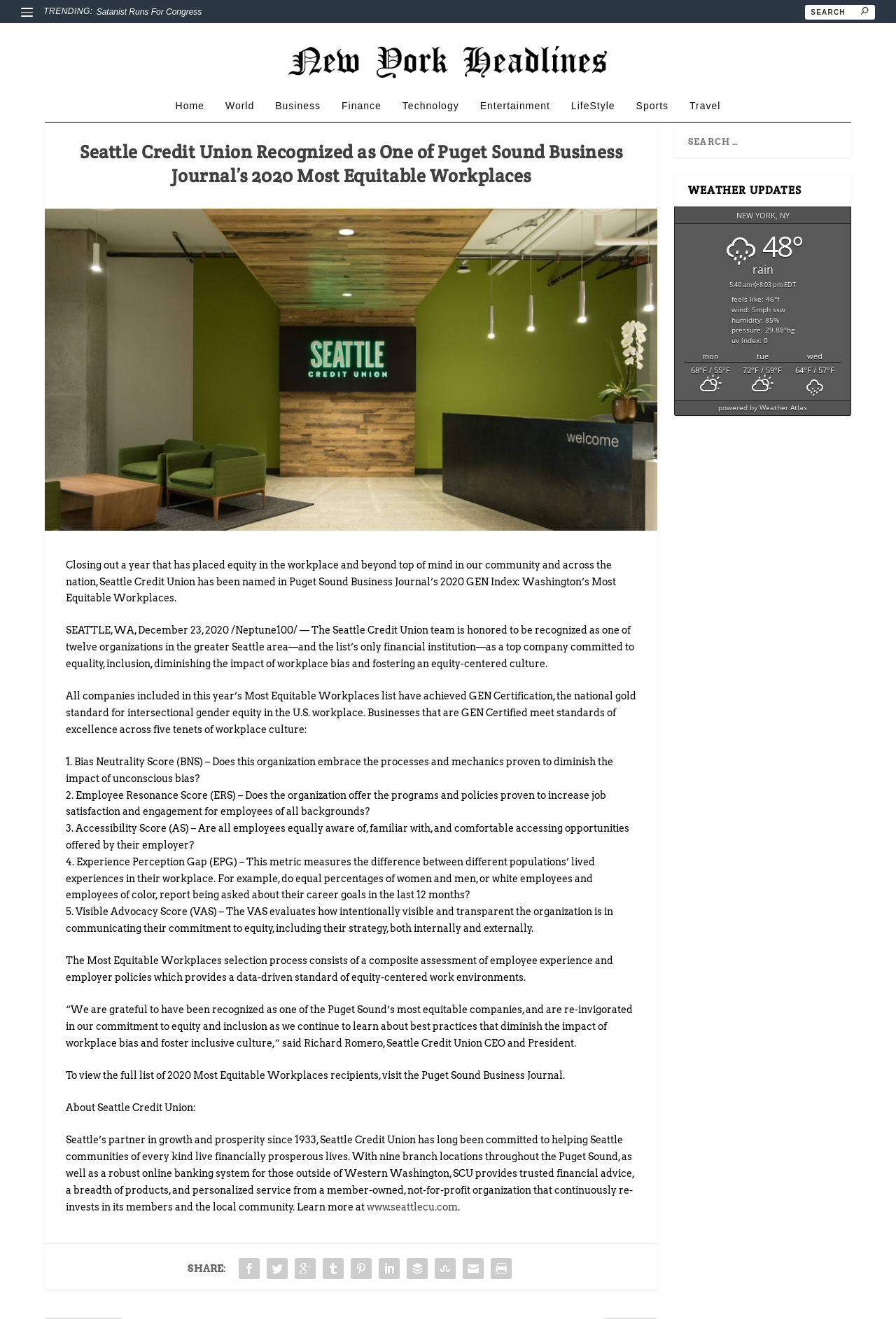Generate the text content of the main headline of the webpage.

Seattle Credit Union Recognized as One of Puget Sound Business Journal’s 2020 Most Equitable Workplaces